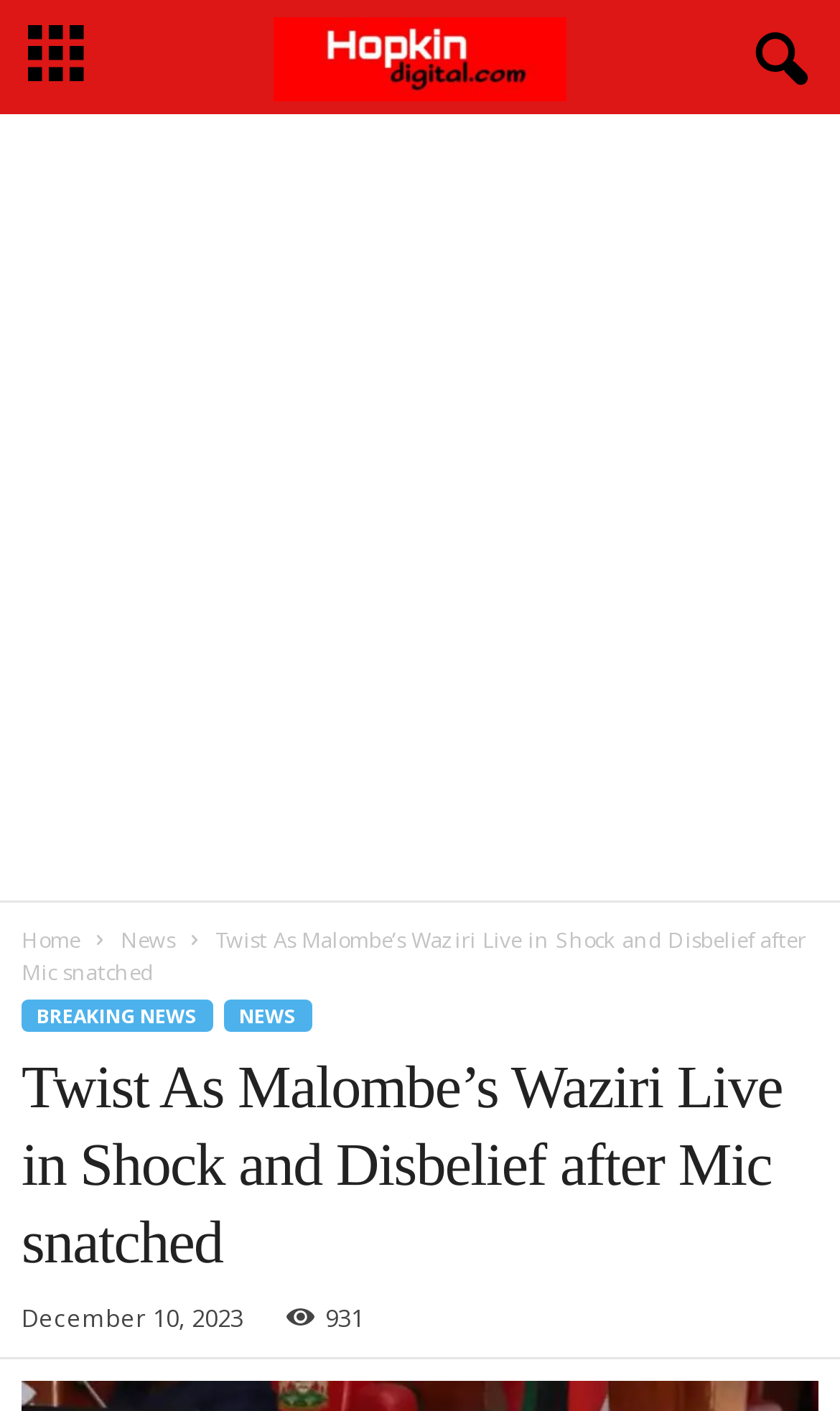Determine the bounding box coordinates for the UI element described. Format the coordinates as (top-left x, top-left y, bottom-right x, bottom-right y) and ensure all values are between 0 and 1. Element description: News

[0.144, 0.655, 0.208, 0.676]